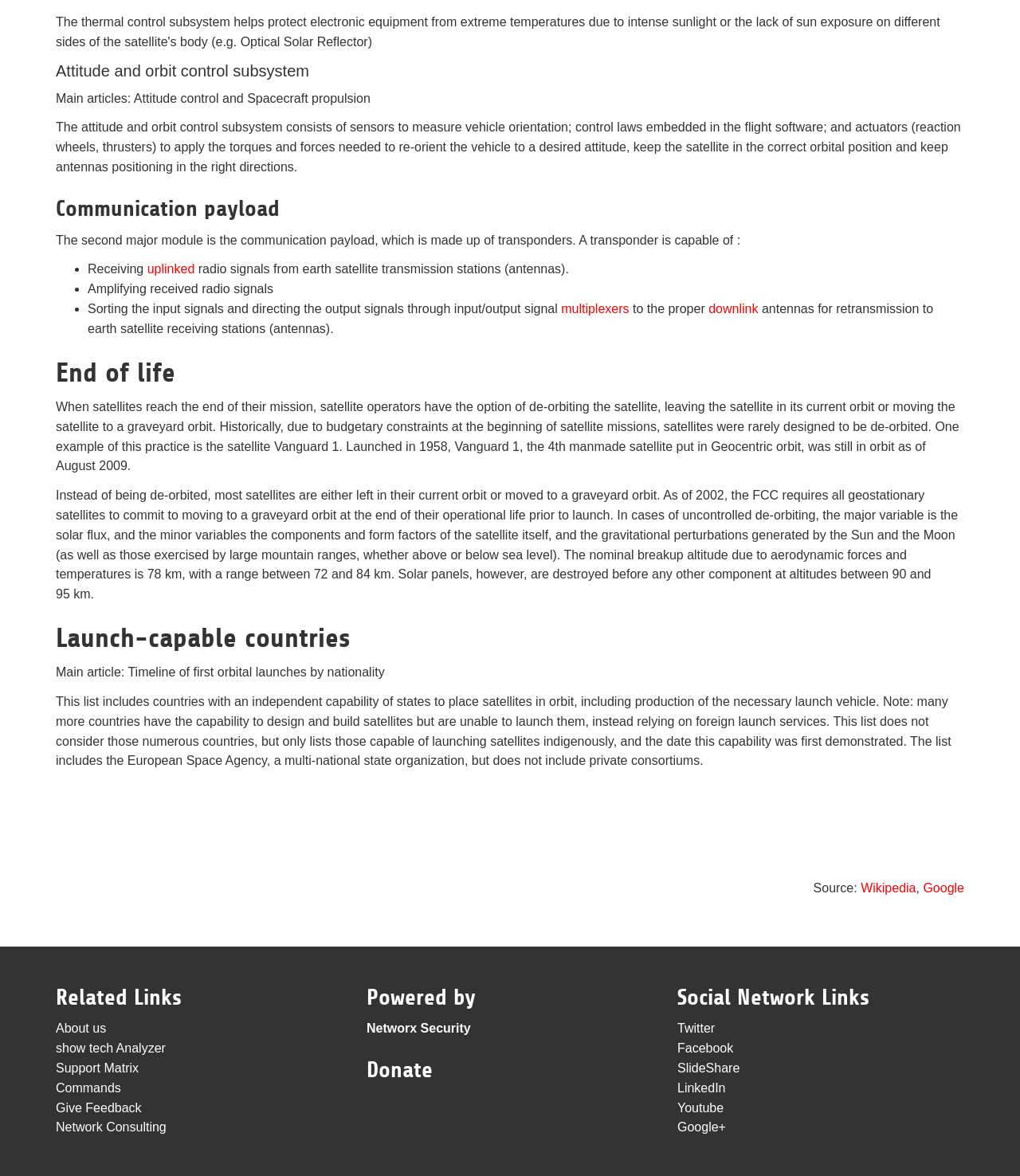Find the bounding box coordinates of the clickable element required to execute the following instruction: "Click the 'Donate' button". Provide the coordinates as four float numbers between 0 and 1, i.e., [left, top, right, bottom].

[0.359, 0.899, 0.424, 0.921]